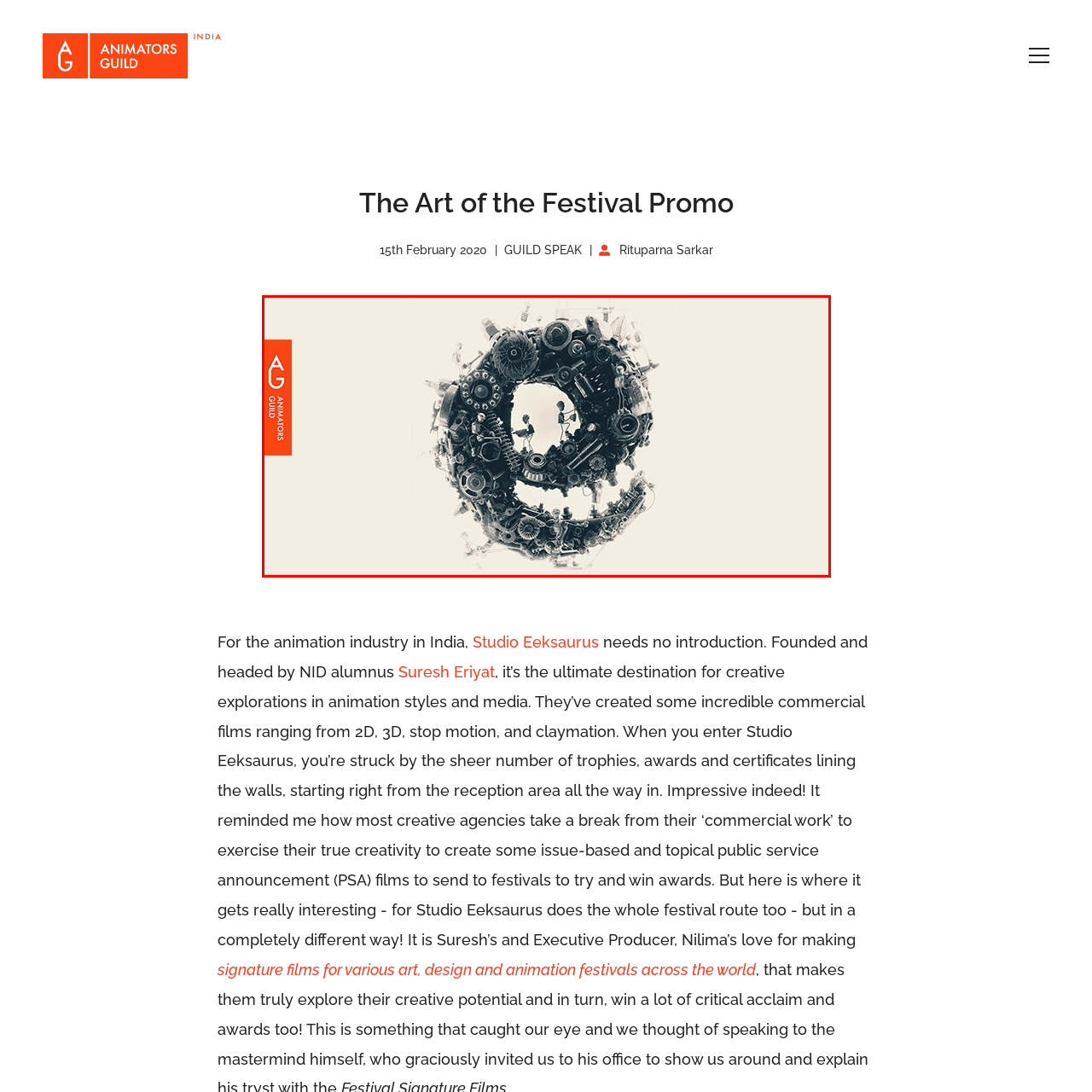Offer a detailed caption for the picture inside the red-bordered area.

The image showcases a striking artistic representation of the number "9," intricately composed of various mechanical gears and components, symbolizing creativity and innovation in animation. Set against a soft beige background, this visually captivating design features small figures of animators engaged in their craft, skillfully incorporated into the numeral, emphasizing the human element behind the artistry. To the left, a vibrant red vertical strip boldly displays the logo of the Animators Guild, enhancing the overall composition and underscoring the event's affiliation with a prominent community in the animation industry. The artwork encapsulates the spirit of "The Art of the Festival Promo," celebrating the fusion of technology and creativity in animation festivals worldwide.